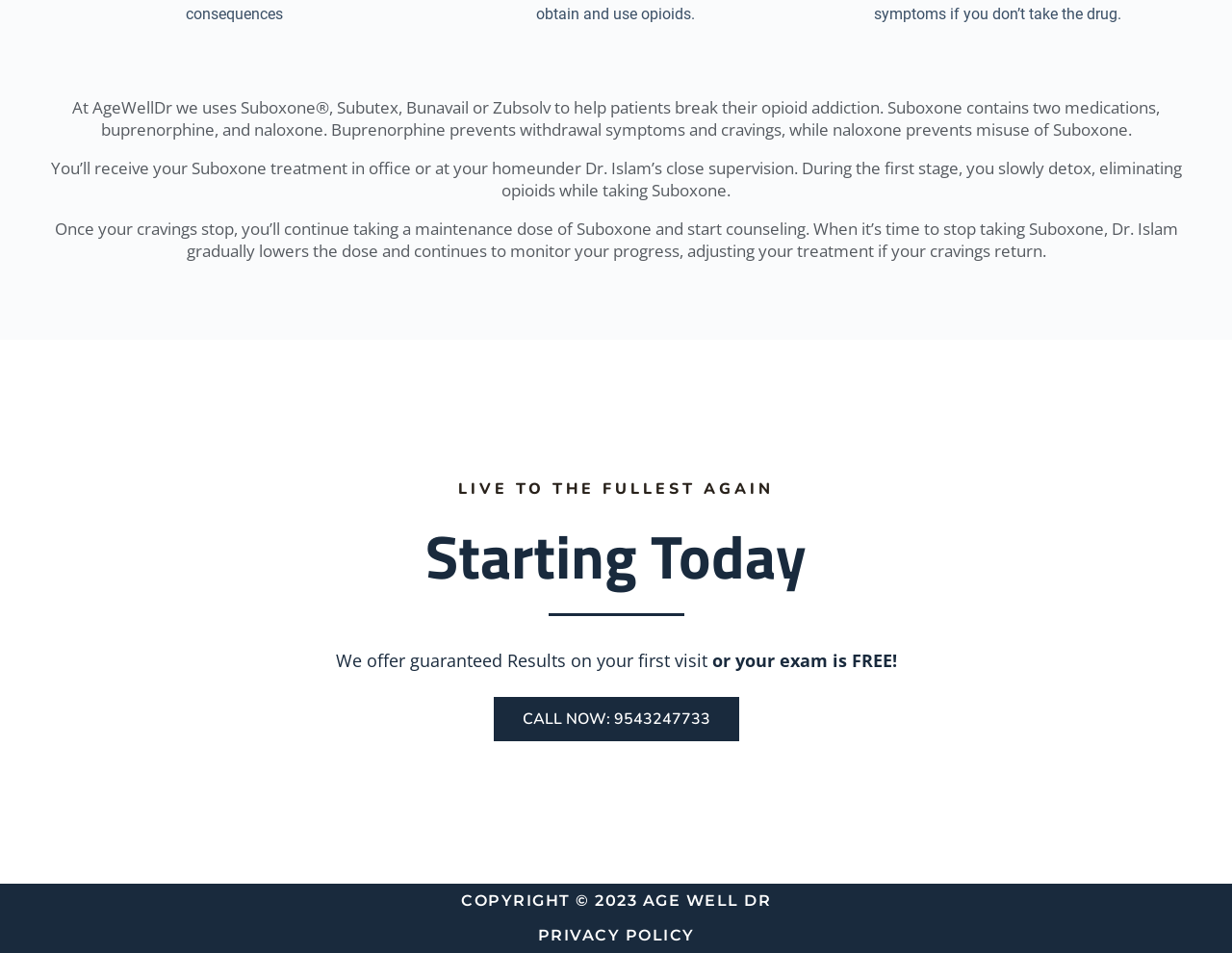Using floating point numbers between 0 and 1, provide the bounding box coordinates in the format (top-left x, top-left y, bottom-right x, bottom-right y). Locate the UI element described here: Privacy Policy

[0.436, 0.971, 0.564, 0.991]